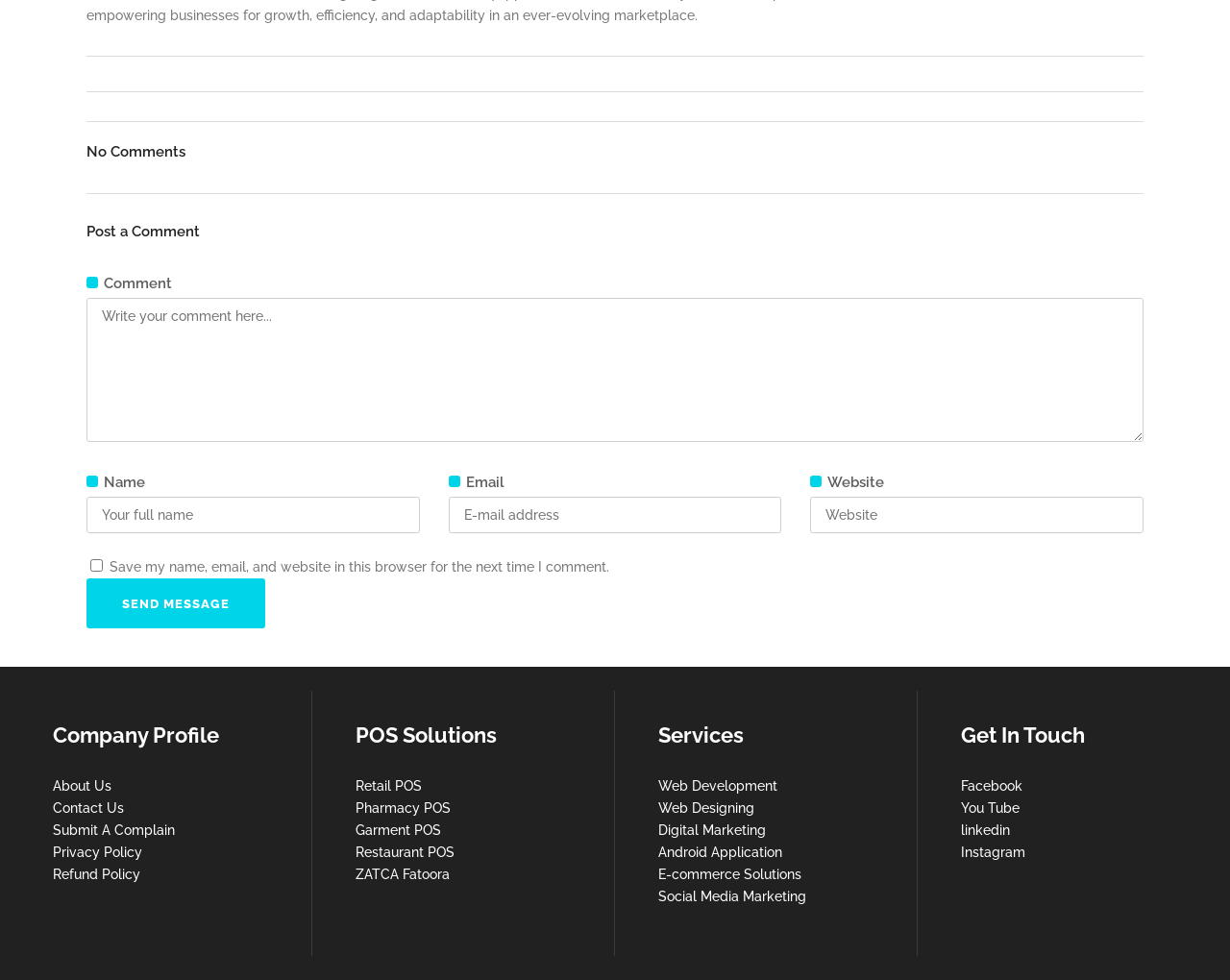What is the category of 'Retail POS', 'Pharmacy POS', etc.?
Provide an in-depth and detailed explanation in response to the question.

The links 'Retail POS', 'Pharmacy POS', 'Garment POS', 'Restaurant POS', and 'ZATCA Fatoora' are all categorized under 'POS Solutions', which suggests that they are related to point-of-sale systems for different industries.